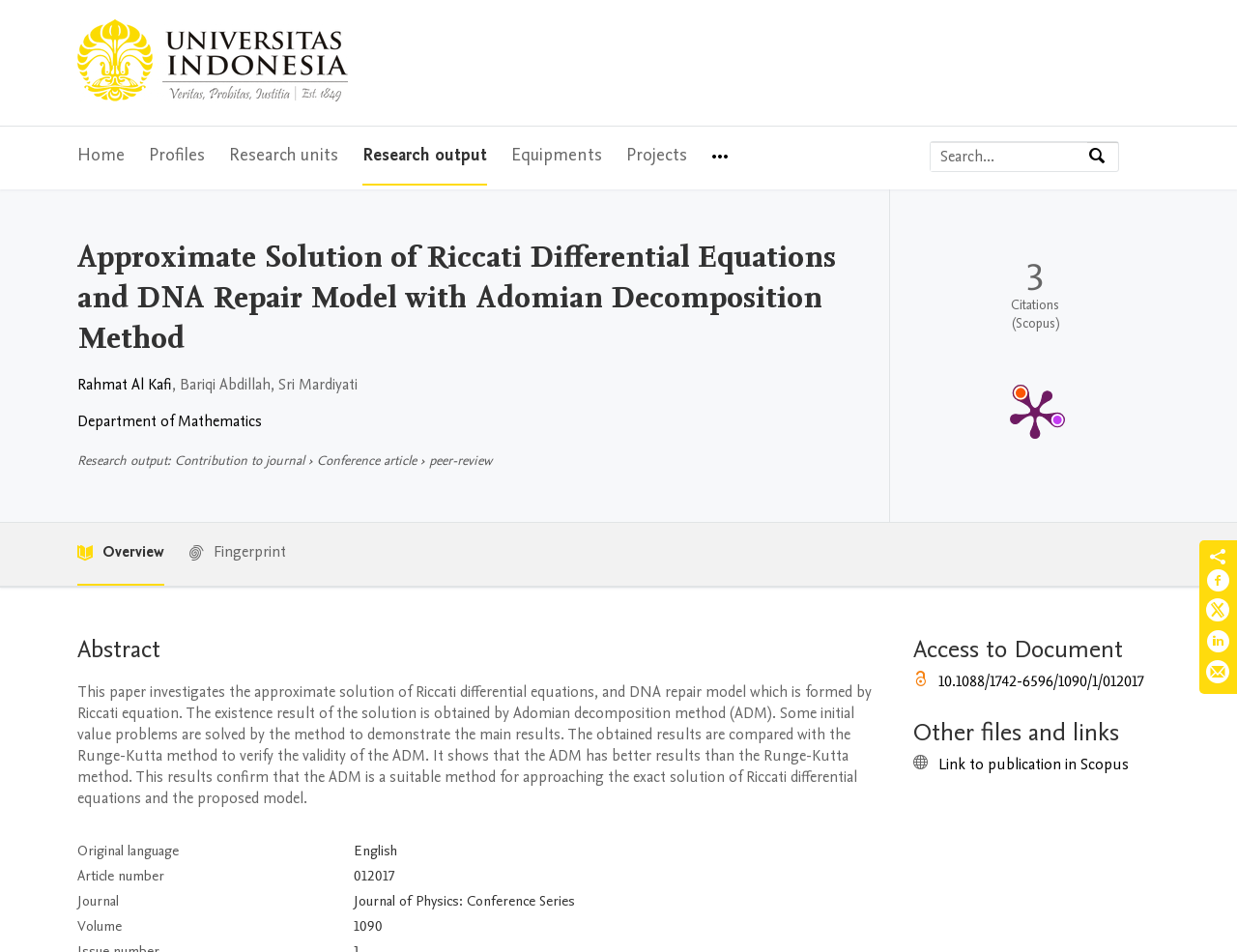How many citations are there according to Scopus?
Look at the webpage screenshot and answer the question with a detailed explanation.

The citation count is mentioned in the publication metrics section, where it is written as '3' and described as 'Citations (Scopus)'.